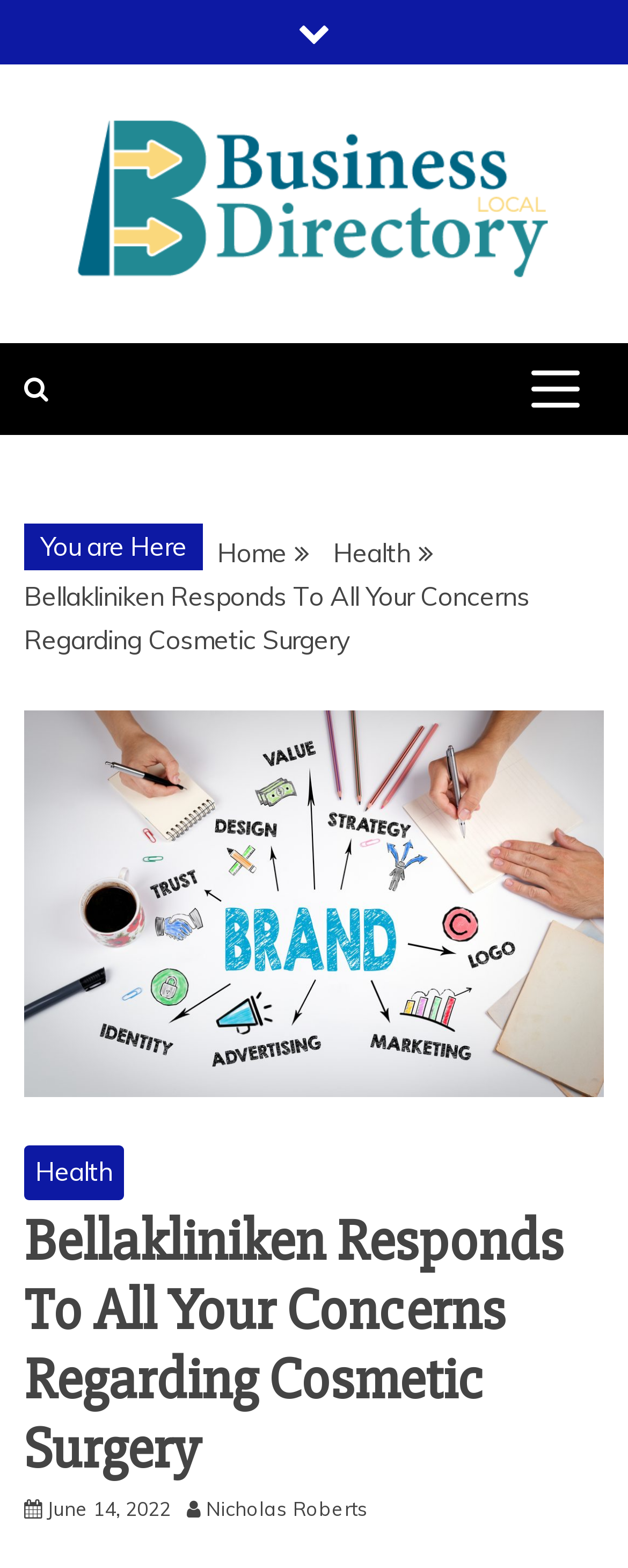Locate and provide the bounding box coordinates for the HTML element that matches this description: "Nicholas Roberts".

[0.328, 0.955, 0.613, 0.97]